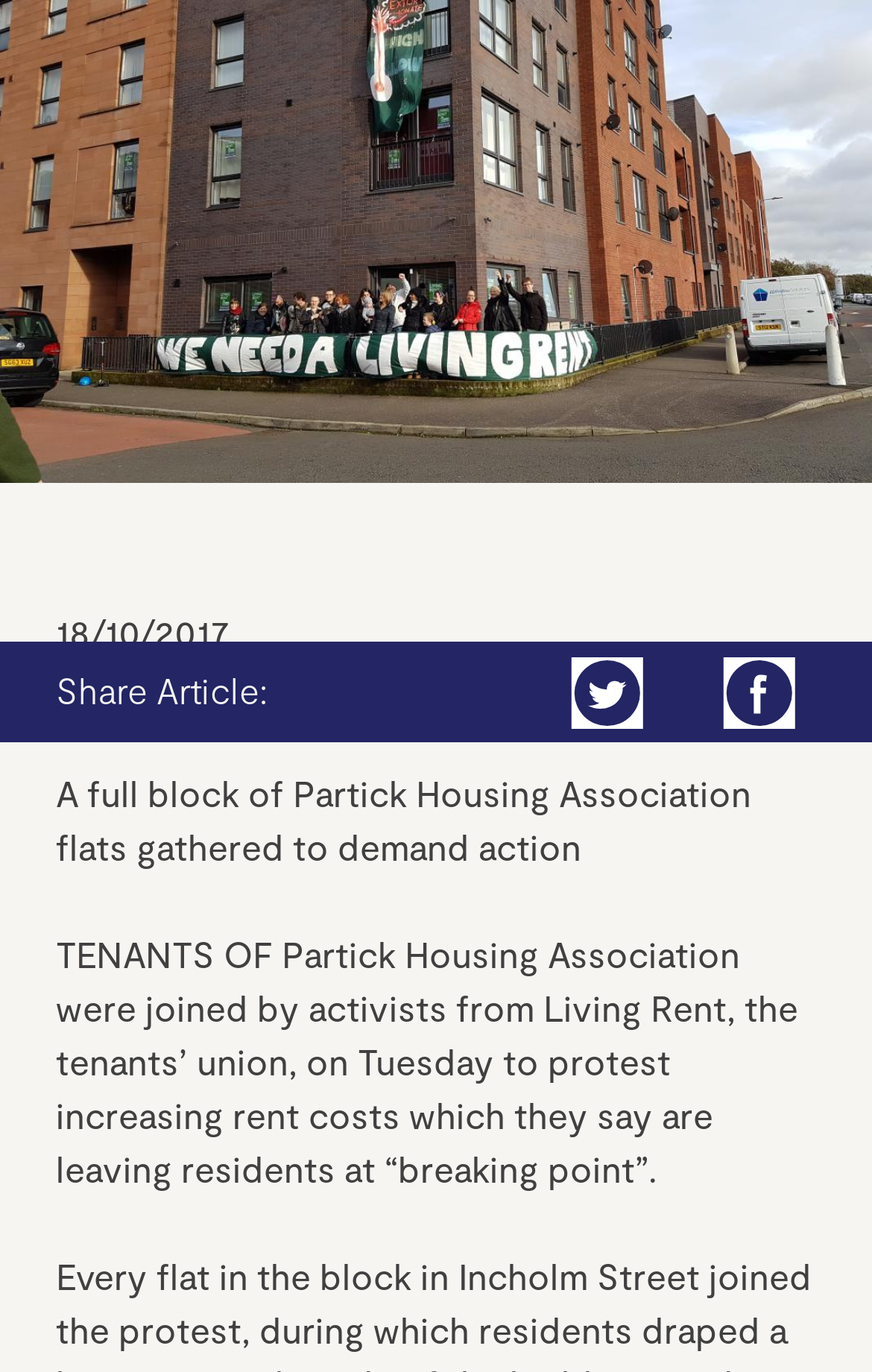Identify the bounding box for the described UI element. Provide the coordinates in (top-left x, top-left y, bottom-right x, bottom-right y) format with values ranging from 0 to 1: About

[0.064, 0.015, 0.936, 0.077]